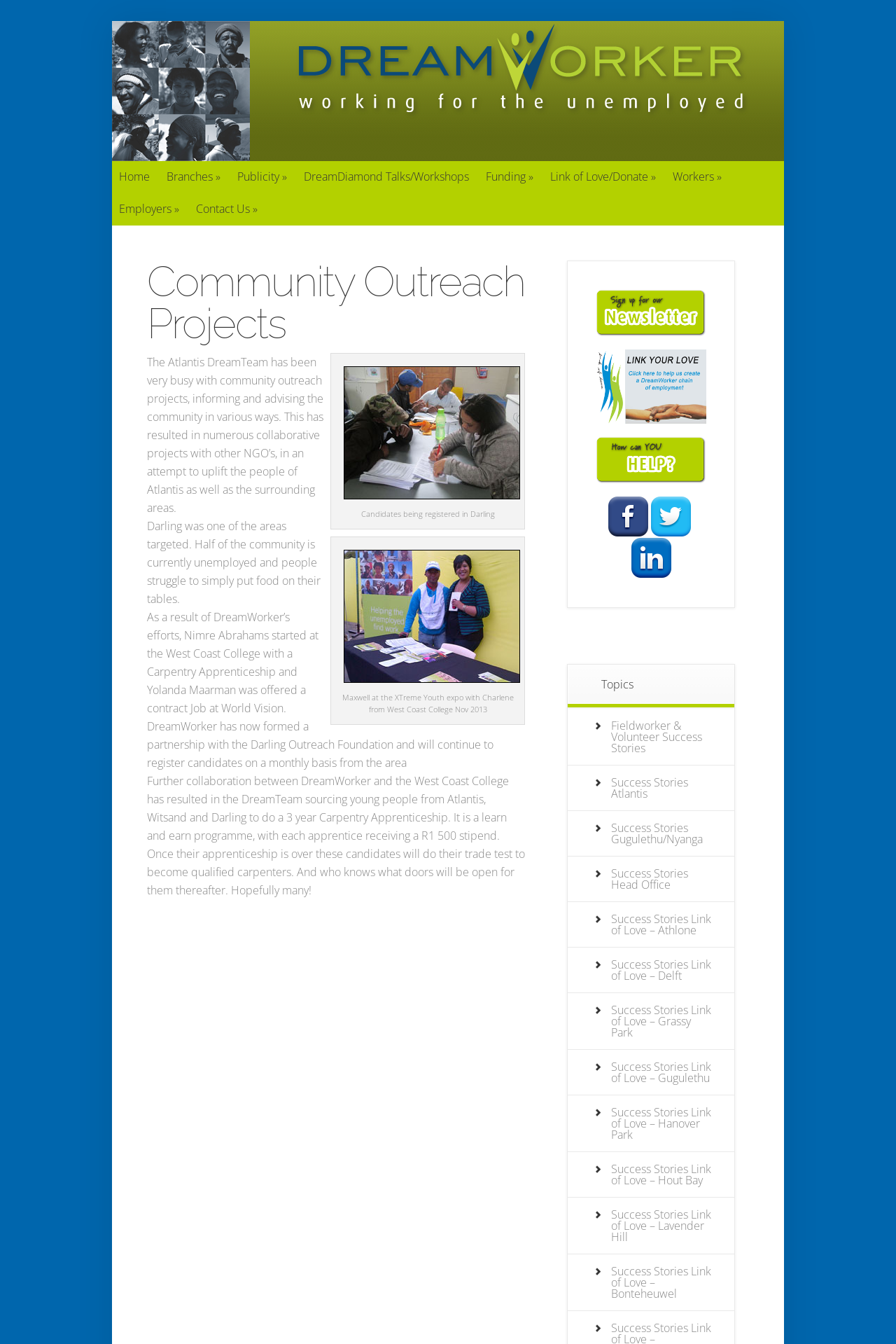Please indicate the bounding box coordinates for the clickable area to complete the following task: "Learn more about DreamDiamond Talks/Workshops". The coordinates should be specified as four float numbers between 0 and 1, i.e., [left, top, right, bottom].

[0.331, 0.12, 0.531, 0.143]